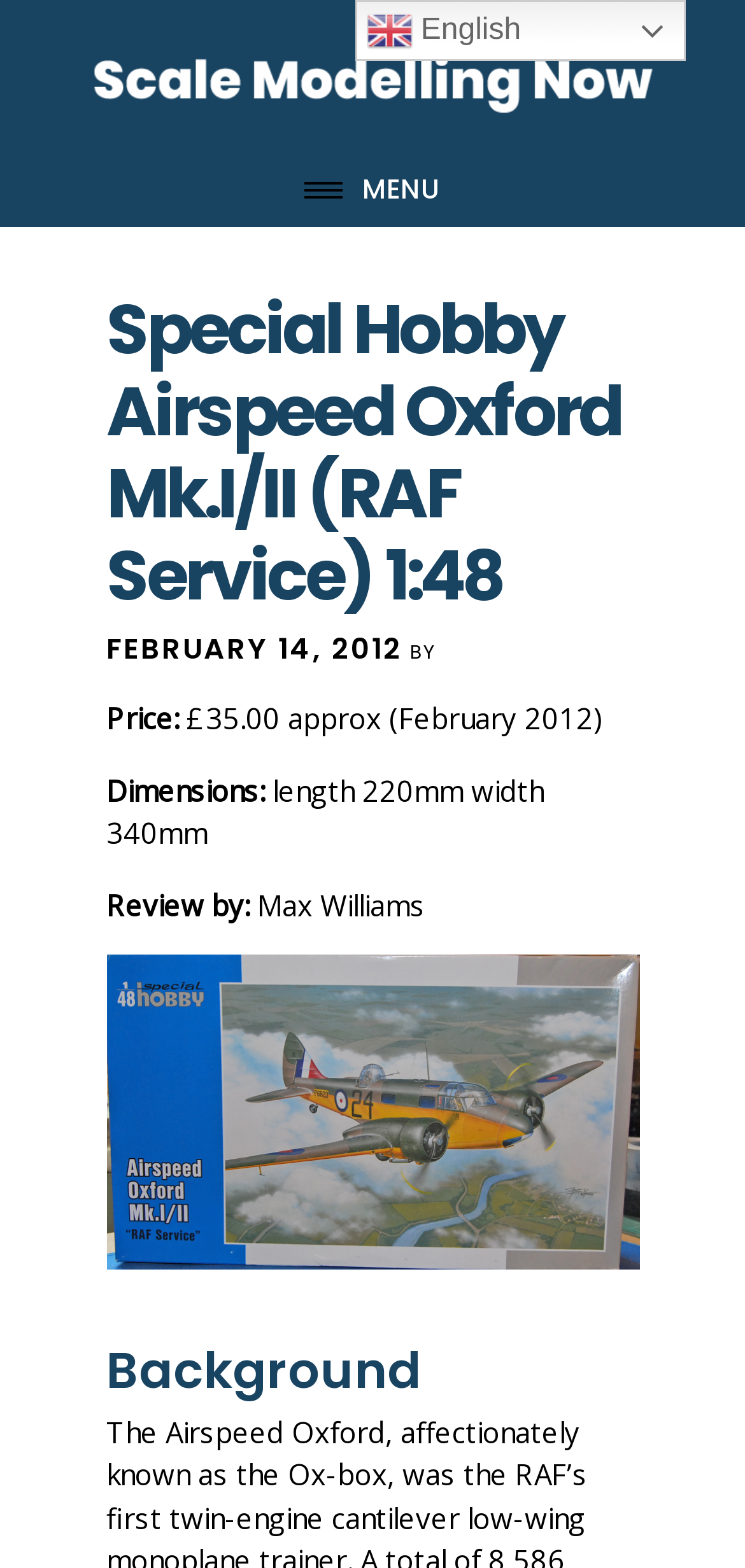Find the bounding box of the UI element described as: "Scale Modelling Now". The bounding box coordinates should be given as four float values between 0 and 1, i.e., [left, top, right, bottom].

[0.103, 0.011, 0.897, 0.096]